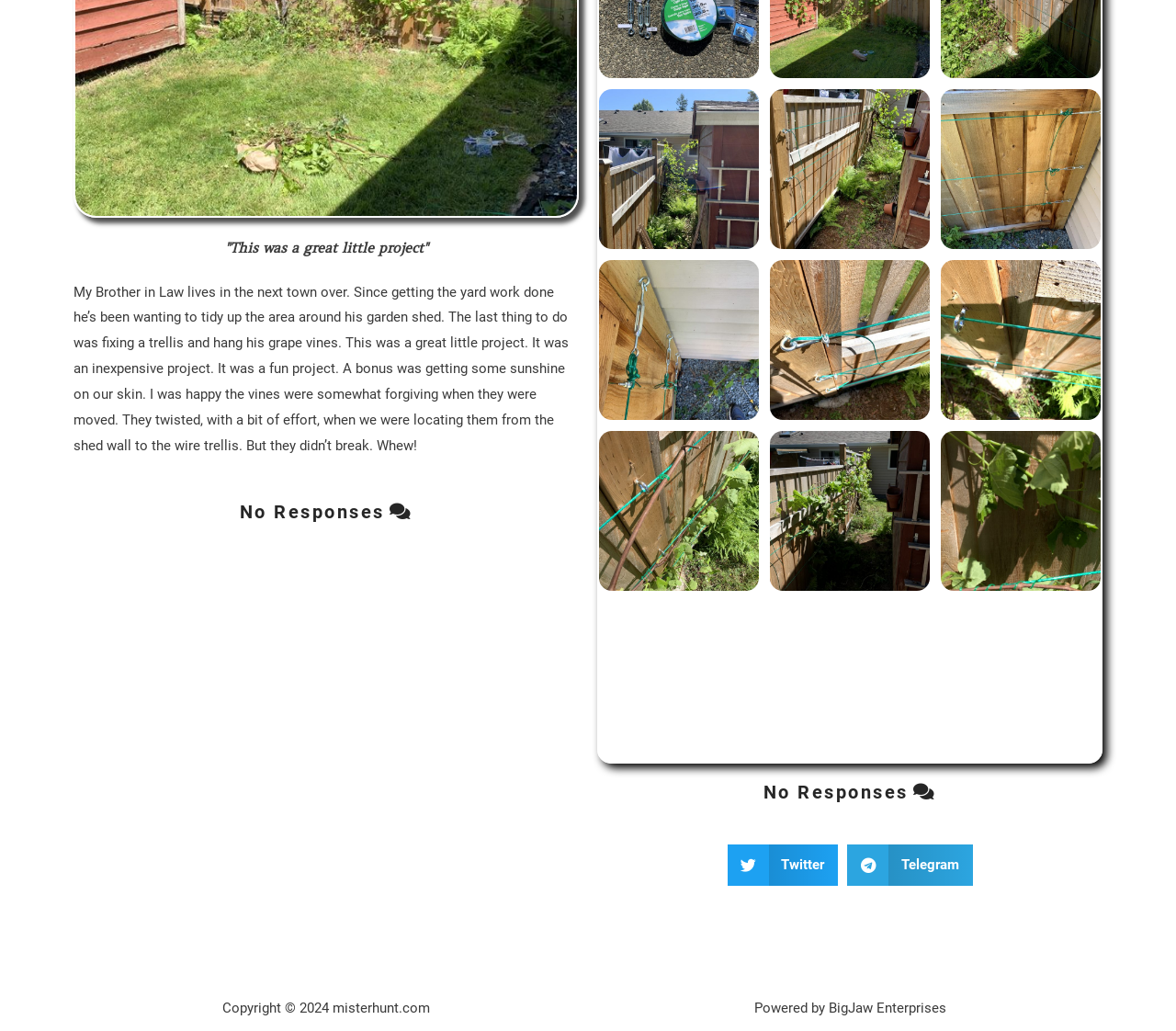Calculate the bounding box coordinates for the UI element based on the following description: "No Responses". Ensure the coordinates are four float numbers between 0 and 1, i.e., [left, top, right, bottom].

[0.649, 0.76, 0.796, 0.778]